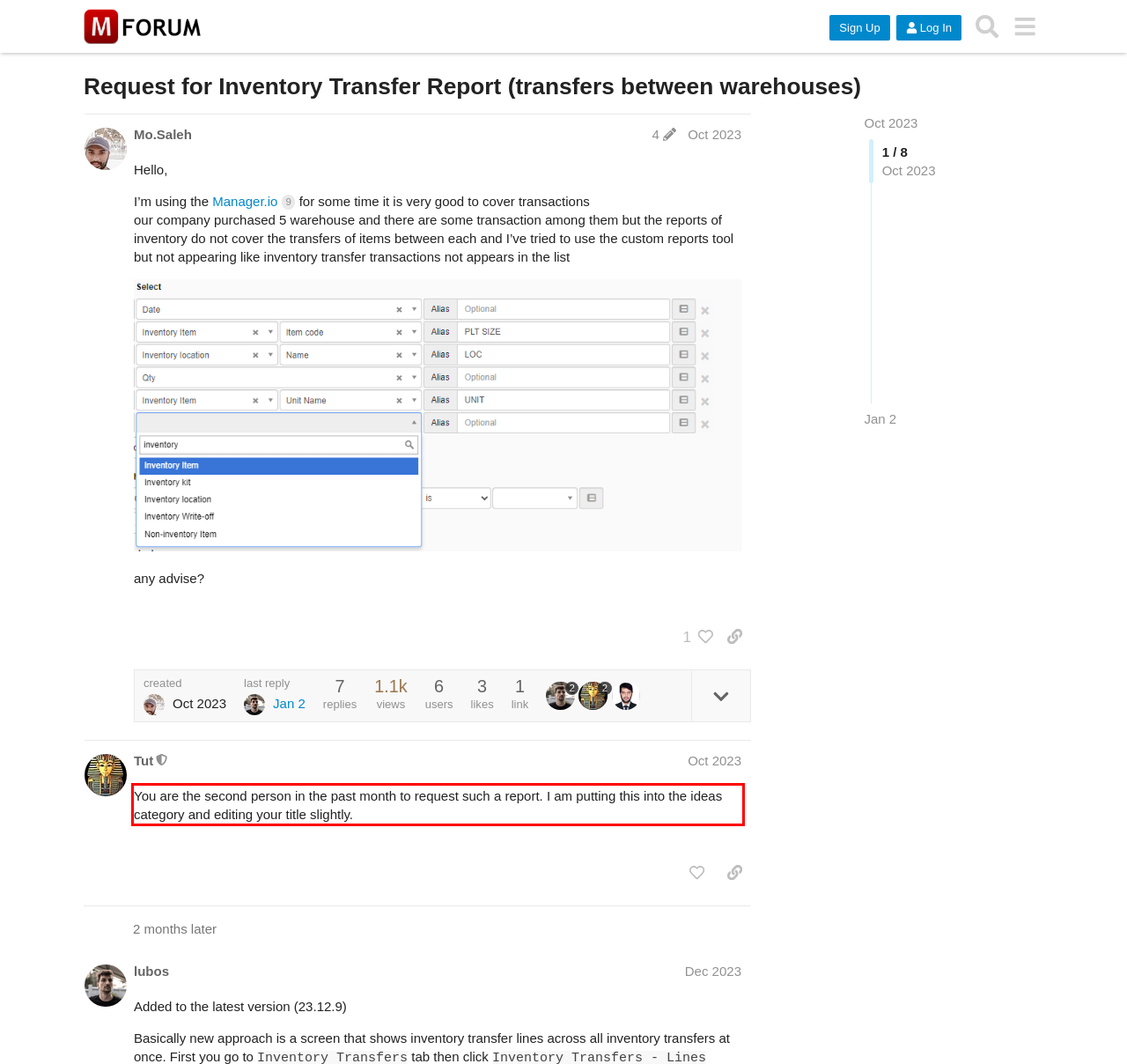Examine the screenshot of the webpage, locate the red bounding box, and generate the text contained within it.

You are the second person in the past month to request such a report. I am putting this into the ideas category and editing your title slightly.